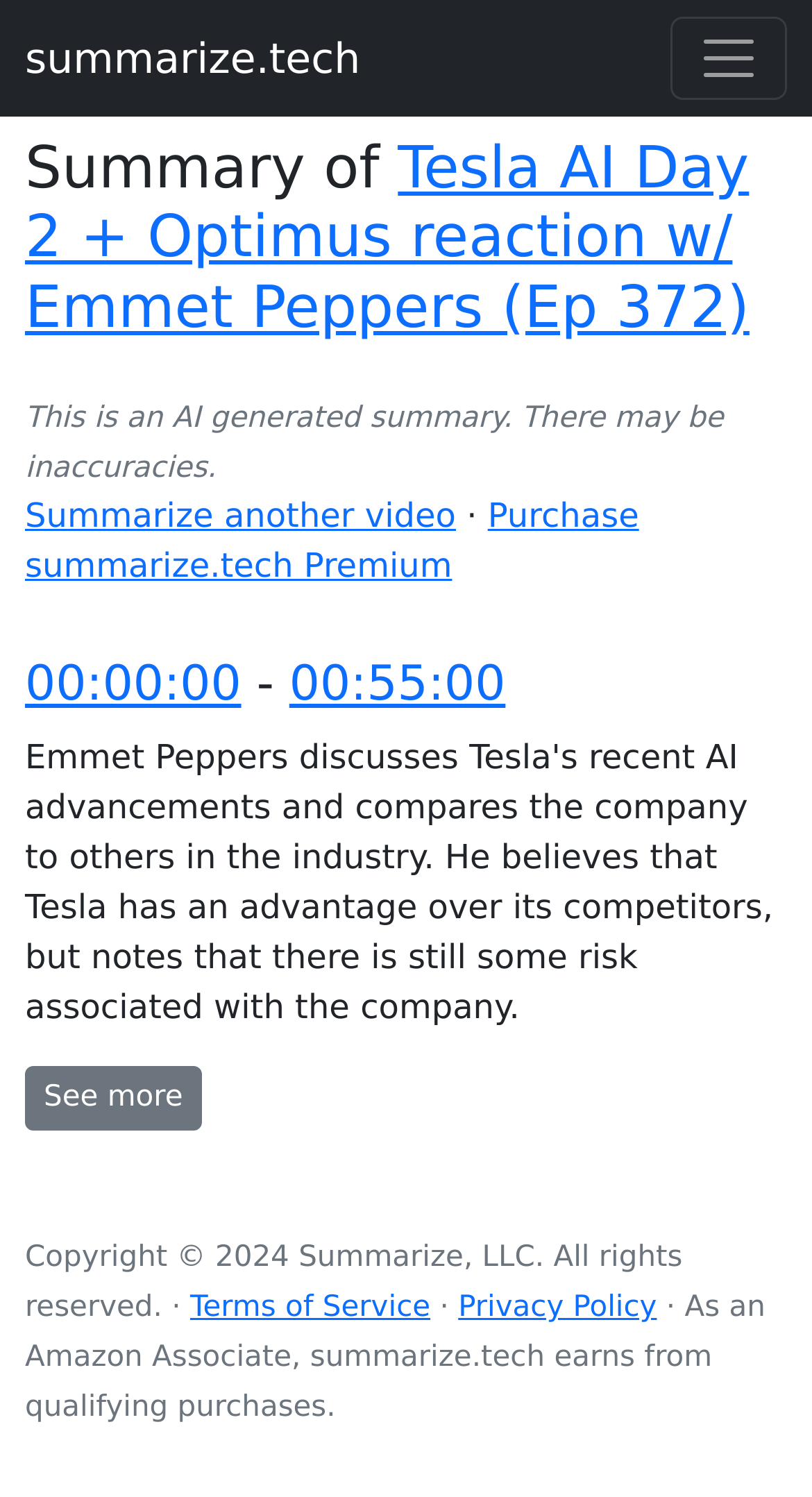Answer this question using a single word or a brief phrase:
How many links are there in the summary section?

2